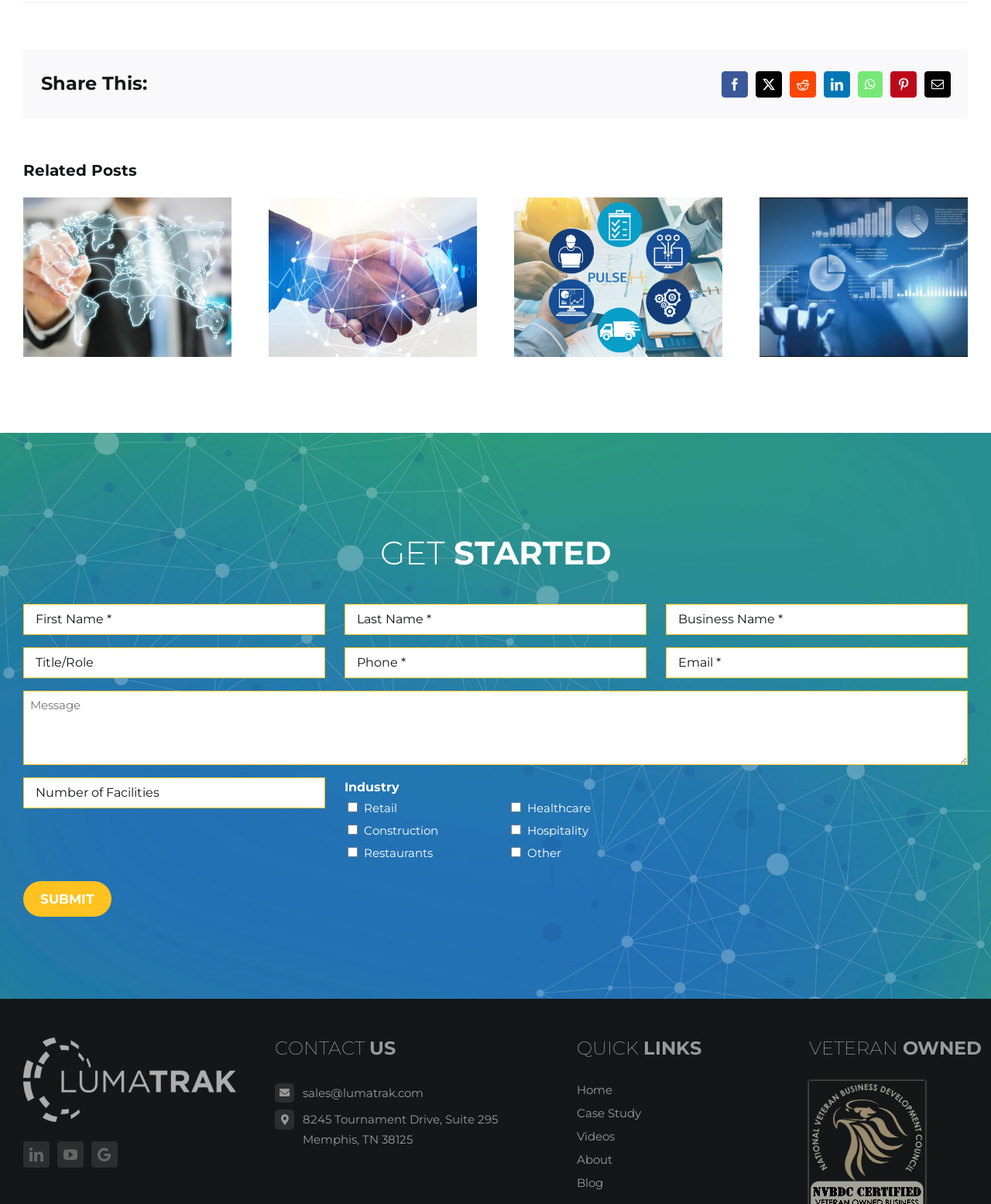Using the information in the image, give a detailed answer to the following question: How many related posts are there?

I looked at the 'Related Posts' section and counted the number of posts, which are four: Optimizing your GNFR Supply Chain, Increasing Supplier Accountability, Understanding the Impact of GNFR costs, and Supplier Evaluation.